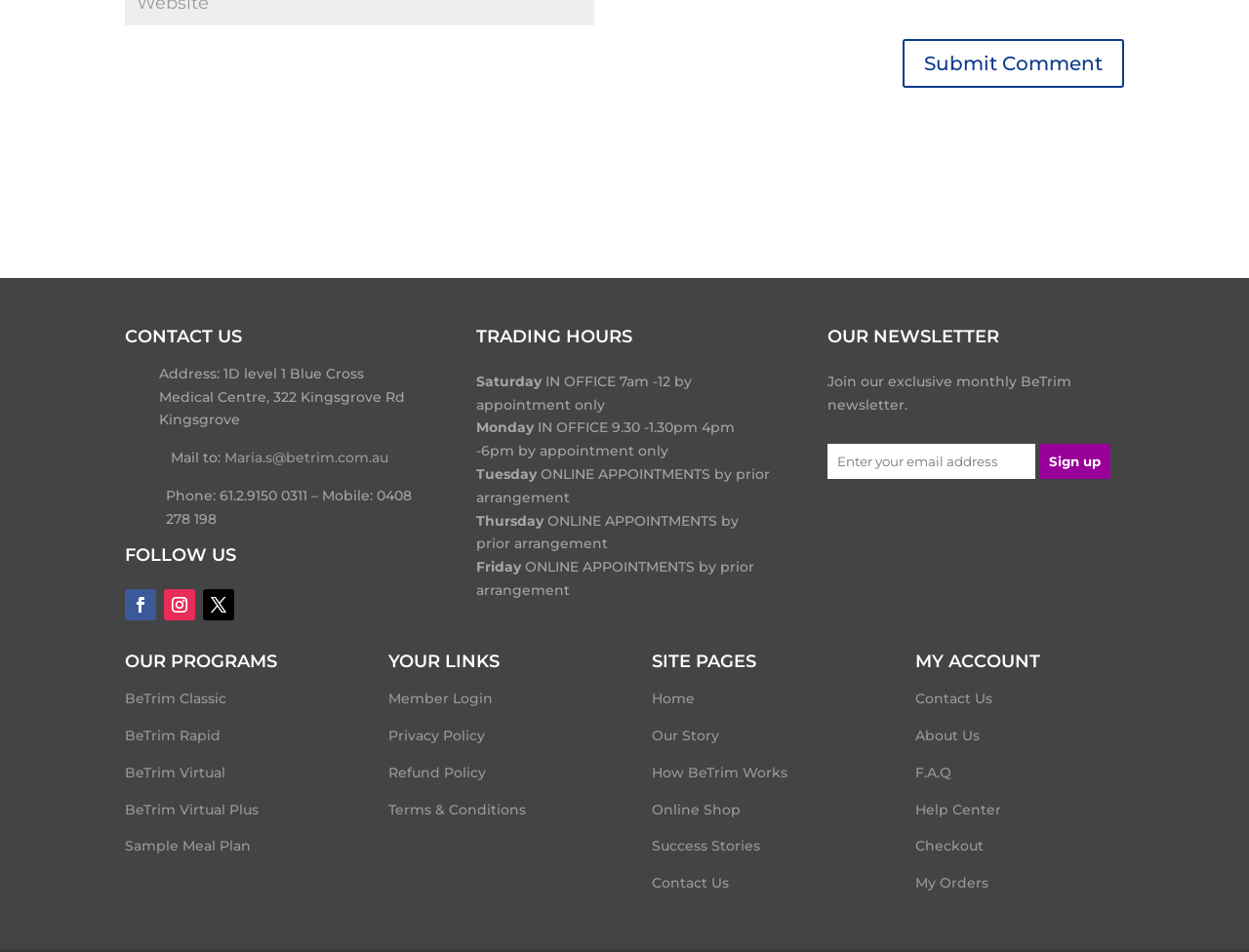Using the element description provided, determine the bounding box coordinates in the format (top-left x, top-left y, bottom-right x, bottom-right y). Ensure that all values are floating point numbers between 0 and 1. Element description: name="EMAIL" placeholder="Enter your email address"

[0.663, 0.467, 0.829, 0.503]